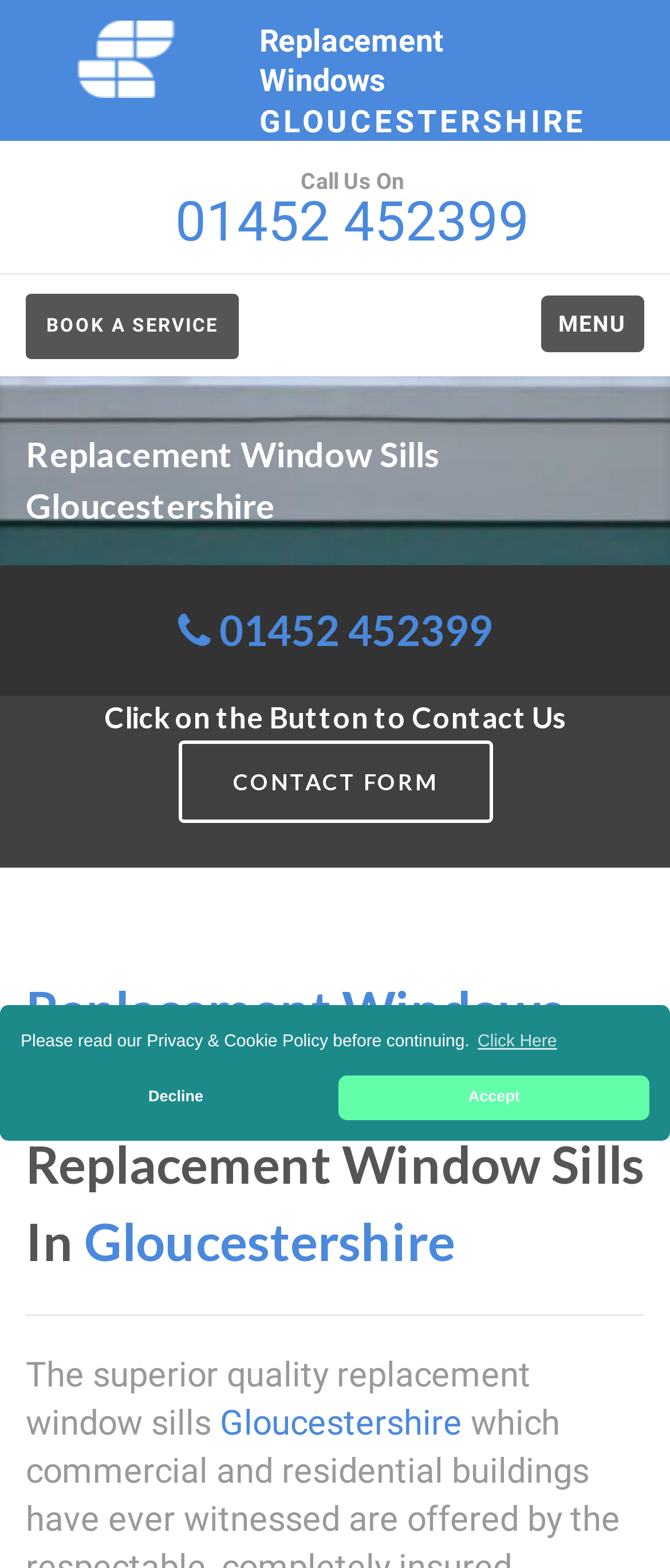Ascertain the bounding box coordinates for the UI element detailed here: "Menu". The coordinates should be provided as [left, top, right, bottom] with each value being a float between 0 and 1.

[0.808, 0.188, 0.962, 0.225]